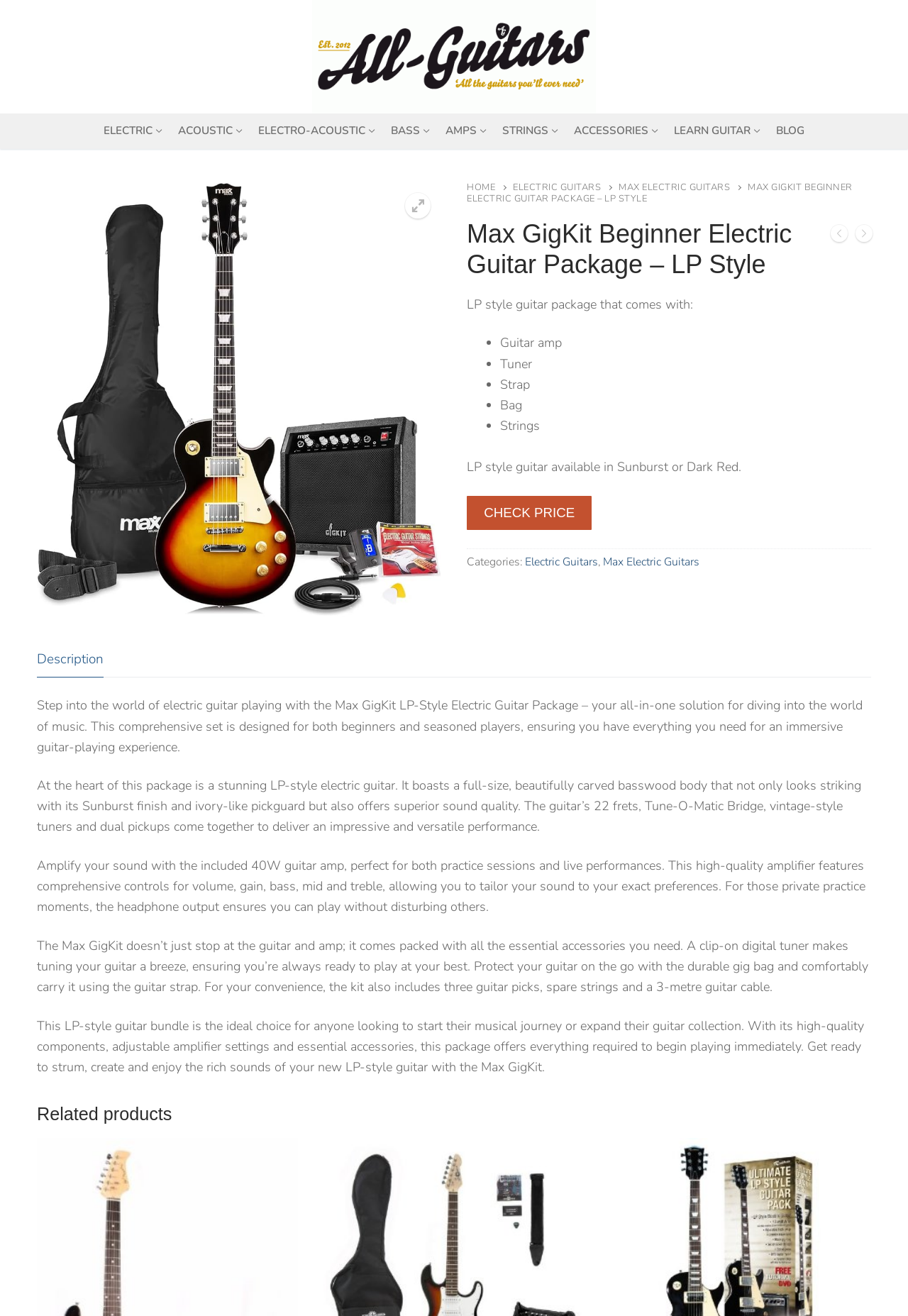Please find the bounding box coordinates of the clickable region needed to complete the following instruction: "Go to HOME page". The bounding box coordinates must consist of four float numbers between 0 and 1, i.e., [left, top, right, bottom].

[0.514, 0.138, 0.565, 0.147]